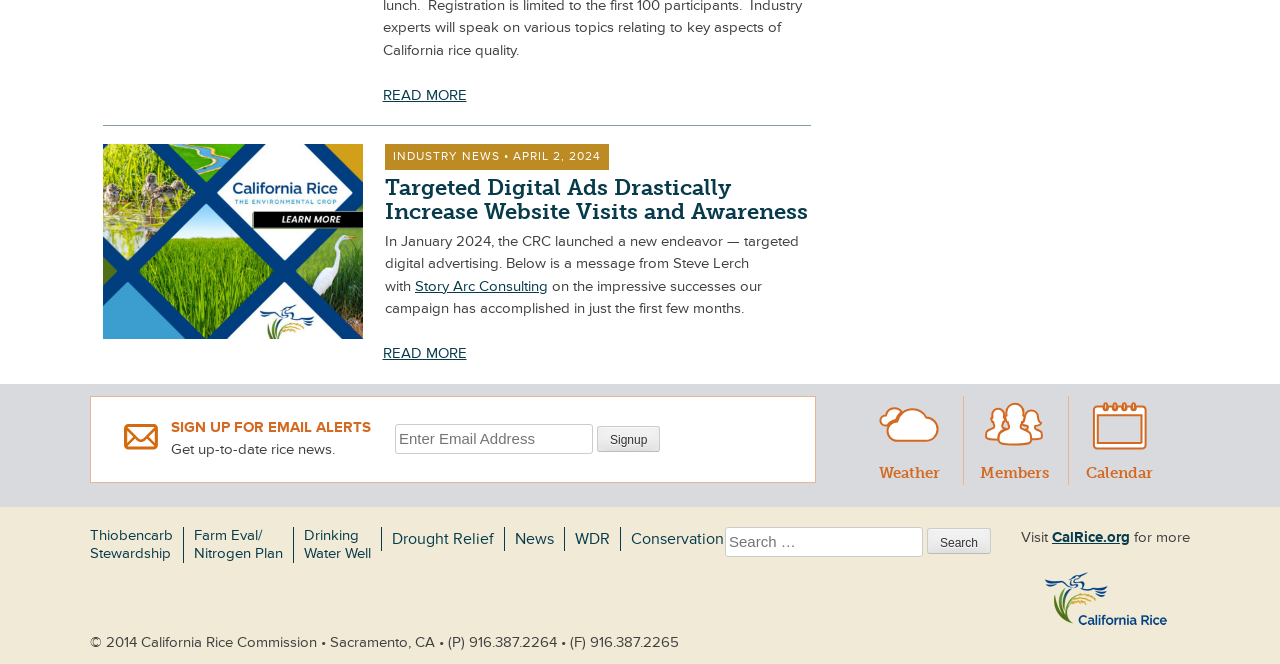Using the provided description parent_node: Search for: value="Search", find the bounding box coordinates for the UI element. Provide the coordinates in (top-left x, top-left y, bottom-right x, bottom-right y) format, ensuring all values are between 0 and 1.

[0.724, 0.796, 0.774, 0.835]